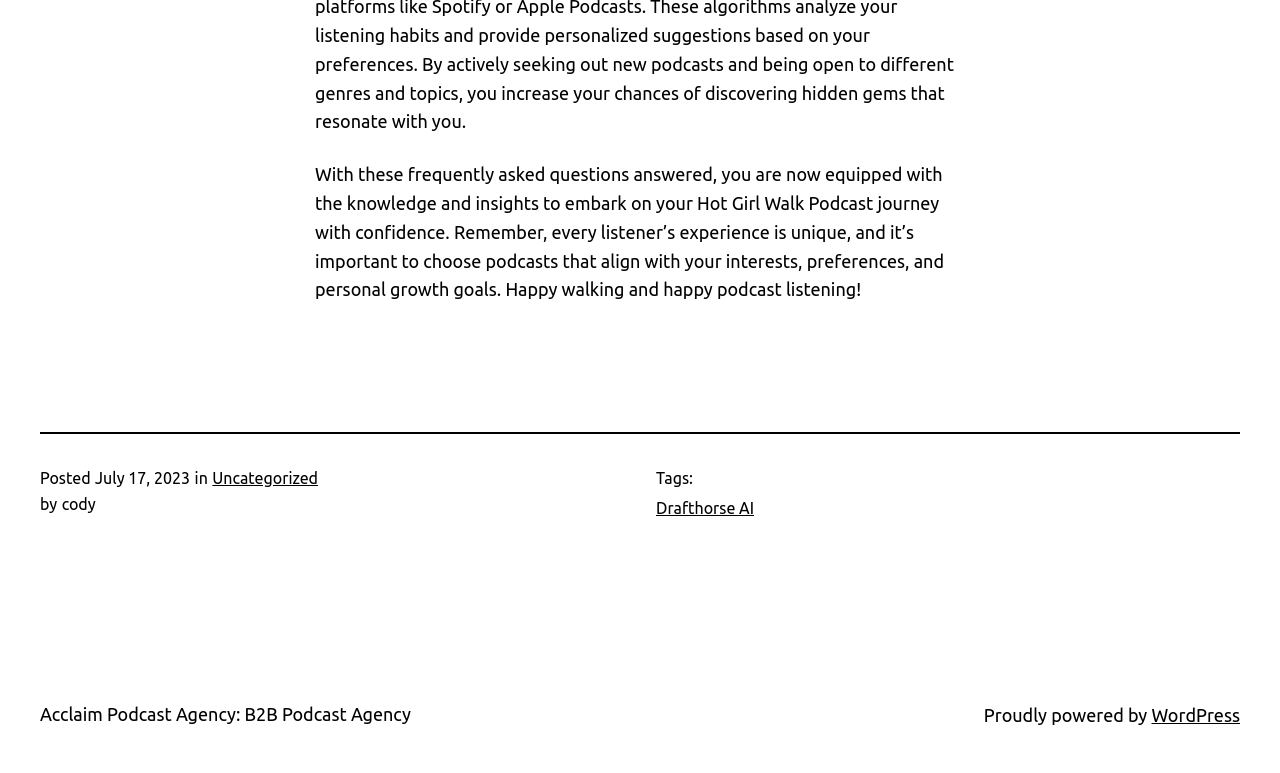What is the category of the post?
Give a thorough and detailed response to the question.

I found the category of the post by looking at the link element with the text 'Uncategorized'.